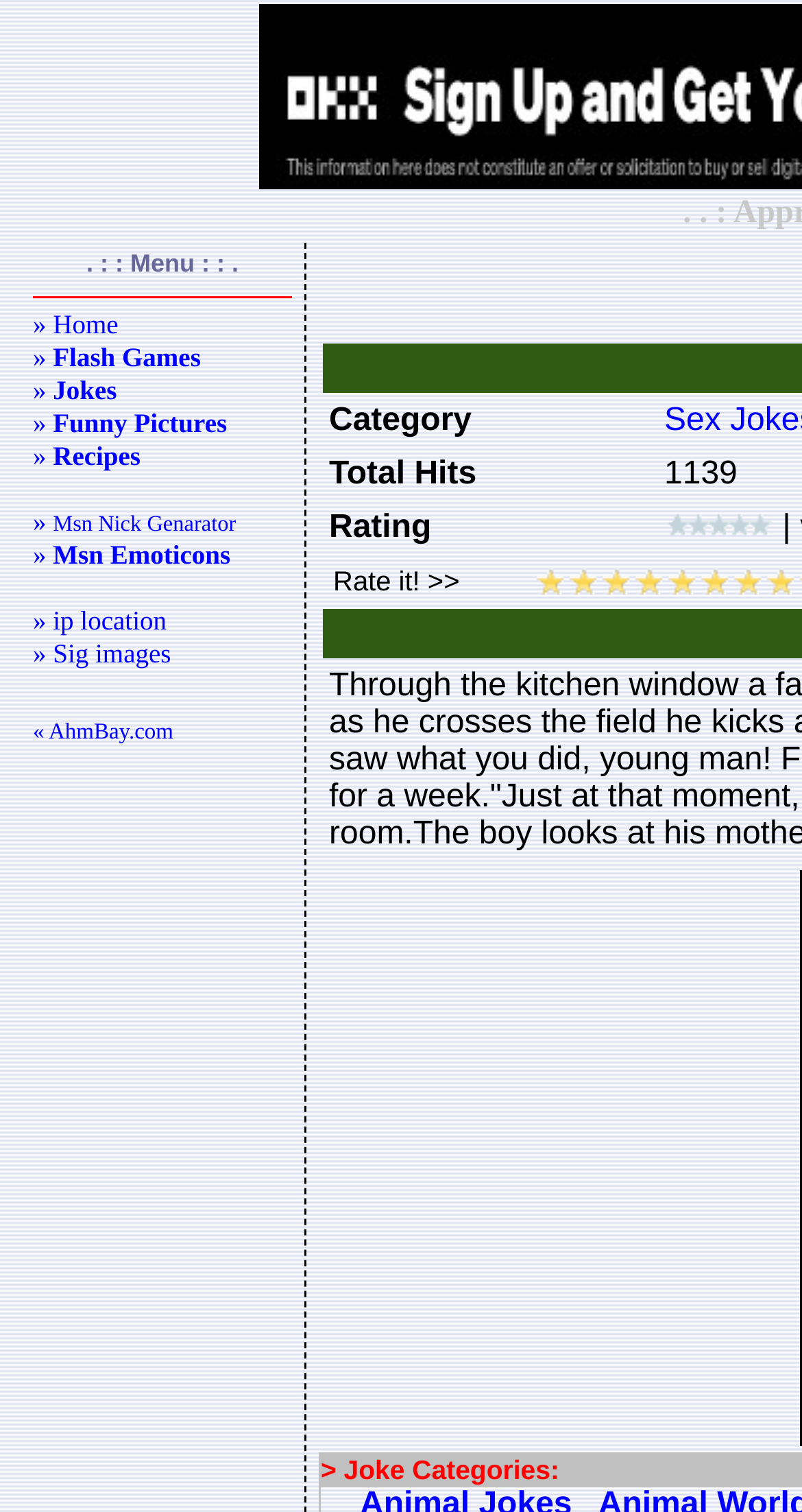Use a single word or phrase to answer the question:
How many rating options are available?

8